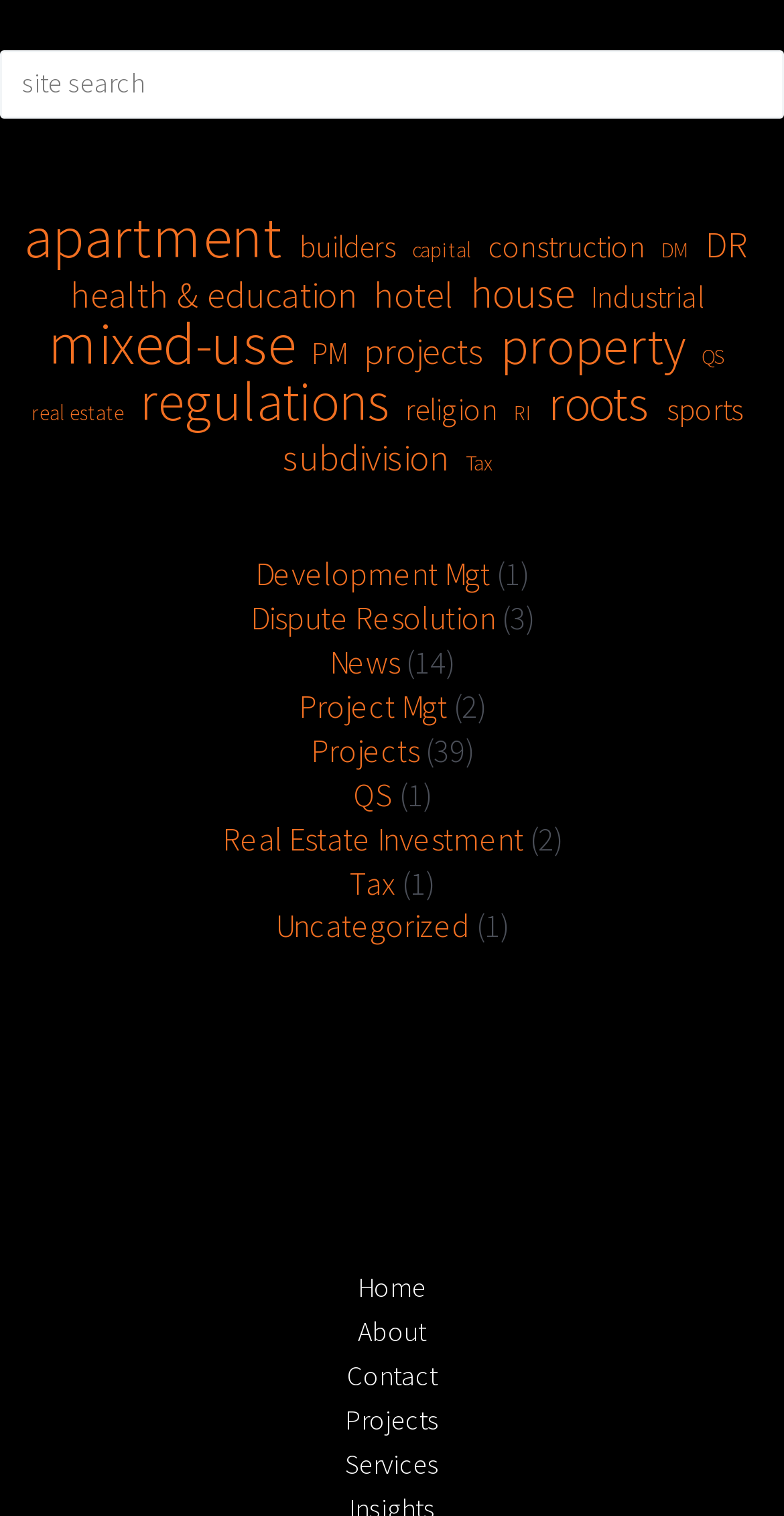Answer the question with a single word or phrase: 
How many categories are related to real estate?

4